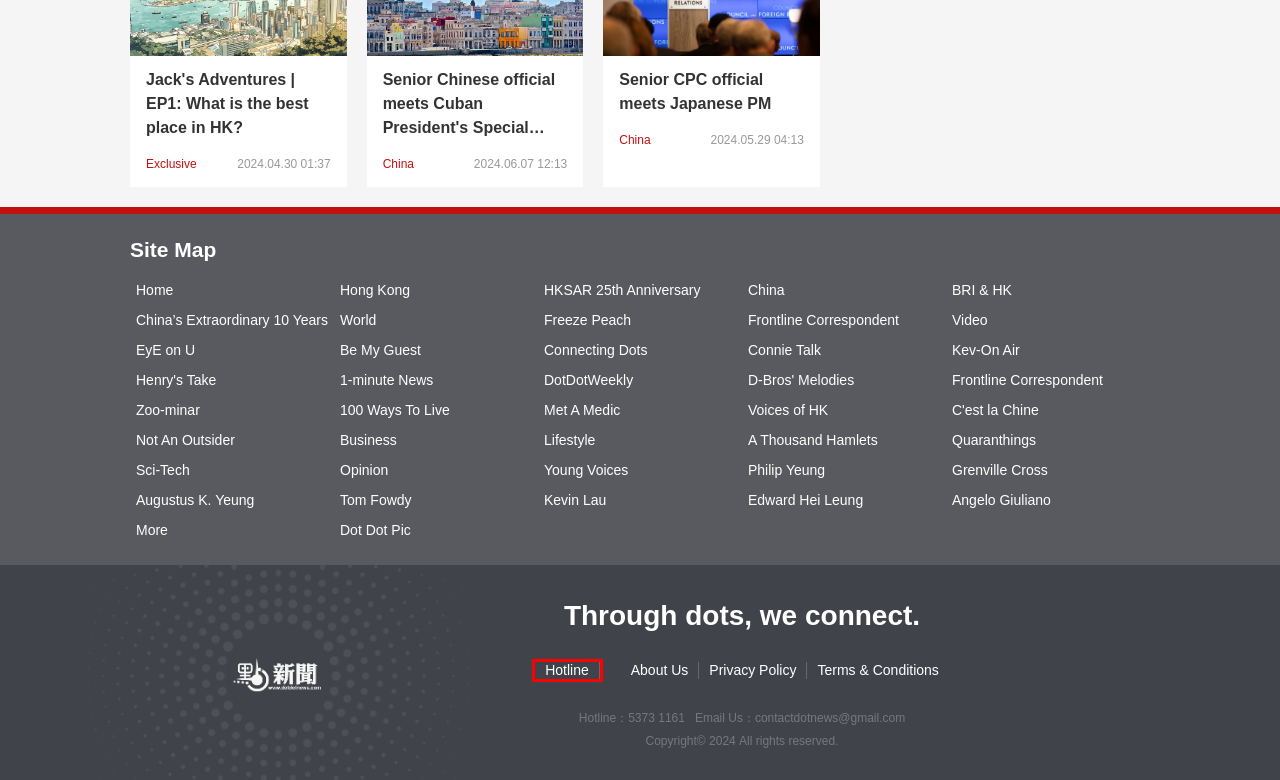You have a screenshot of a webpage with a red rectangle bounding box around a UI element. Choose the best description that matches the new page after clicking the element within the bounding box. The candidate descriptions are:
A. Met A Medic - dotdotnews
B. Quaranthings - dotdotnews
C. Henry's Take - dotdotnews
D. Philip Yeung - dotdotnews
E. Hotline
F. Connie Talk - dotdotnews
G. Tom Fowdy - dotdotnews
H. Home - dotdotnews

E